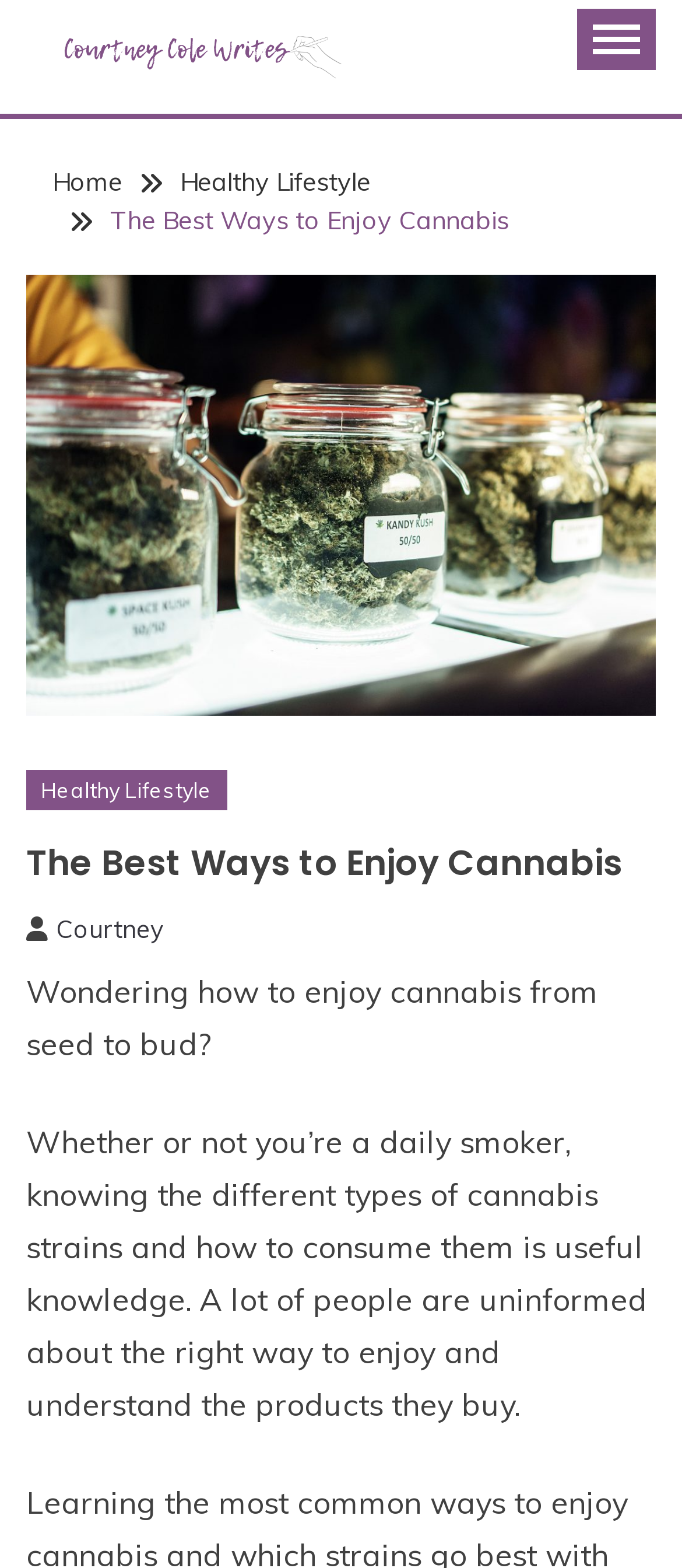What is the topic of the webpage?
Provide a one-word or short-phrase answer based on the image.

Cannabis